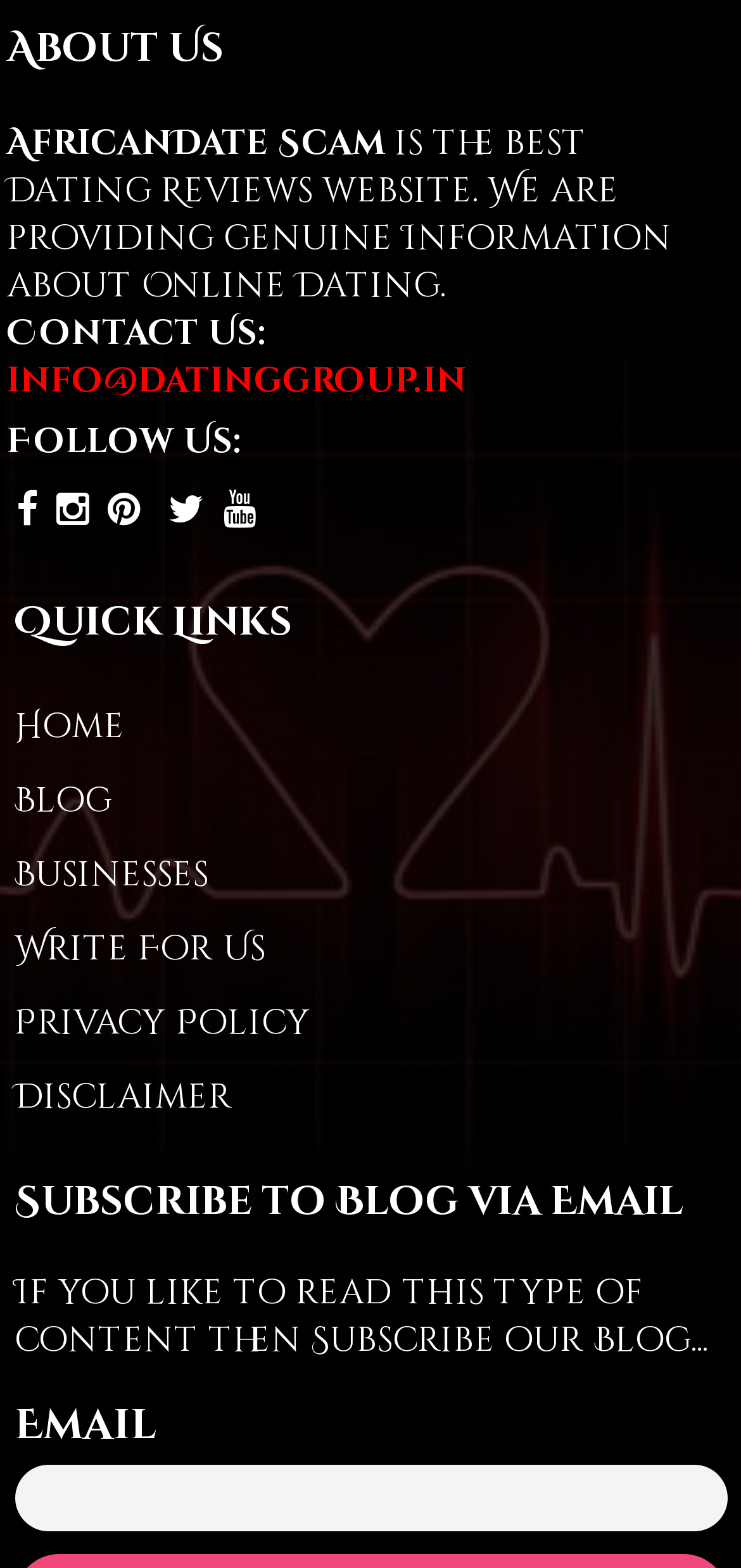What is the name of the website?
Provide a one-word or short-phrase answer based on the image.

AfricanDate Scam